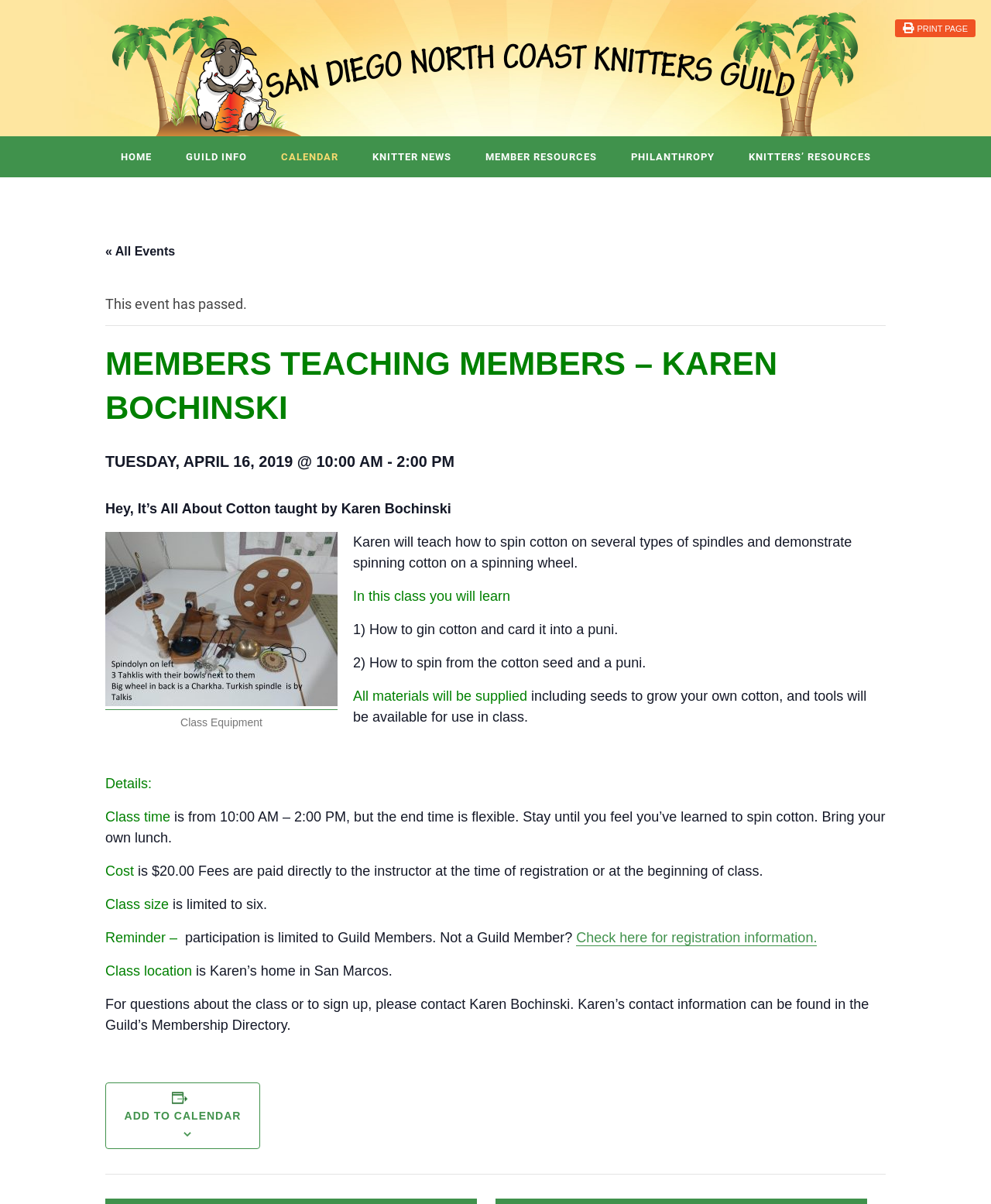What is the cost of the class?
Provide a well-explained and detailed answer to the question.

The cost of the class is $20.00, as indicated in the 'Cost' section of the webpage, which states 'is $20.00 Fees are paid directly to the instructor at the time of registration or at the beginning of class'.